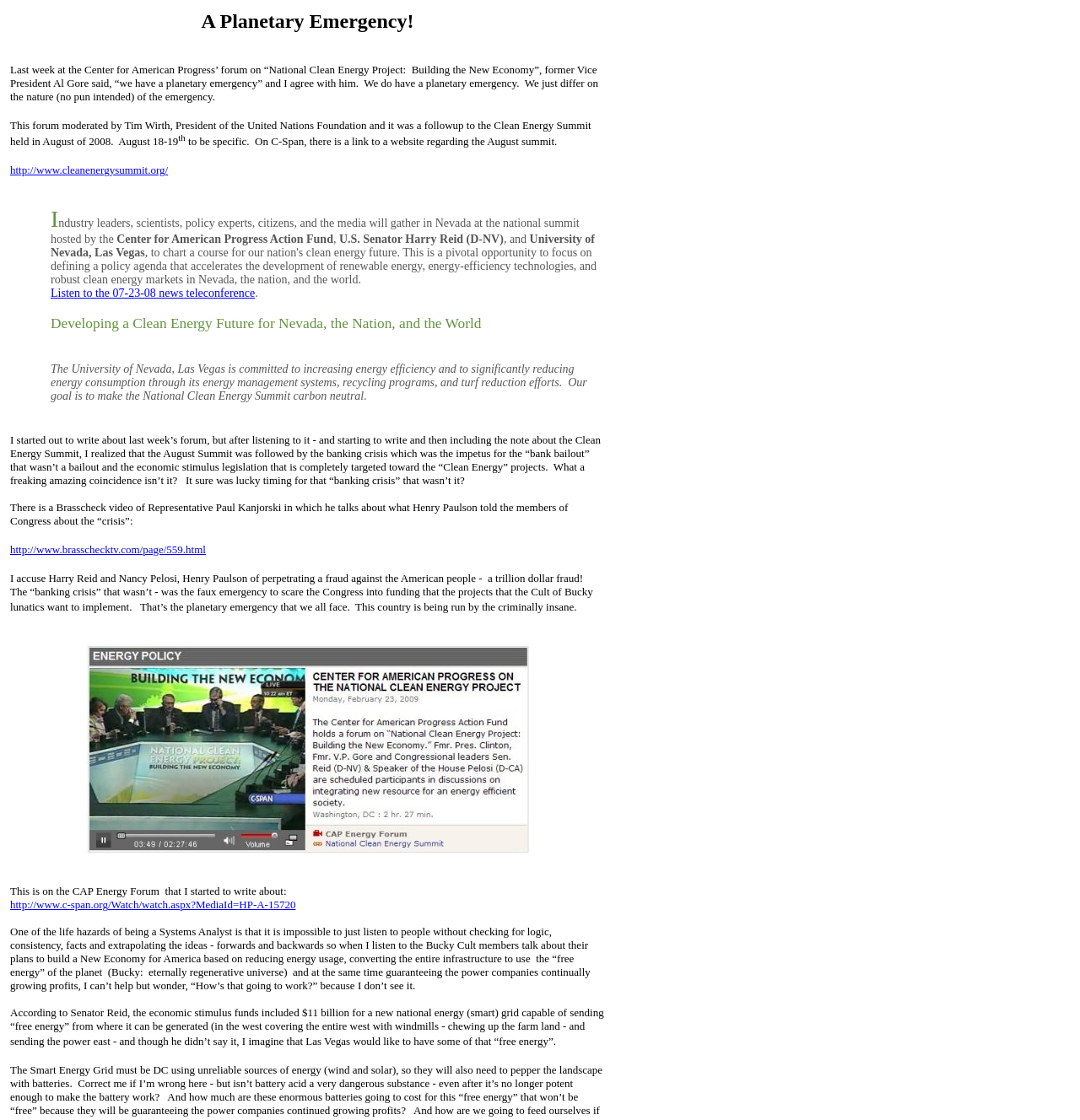Provide your answer in one word or a succinct phrase for the question: 
What is the purpose of the national energy grid?

Sending 'free energy'